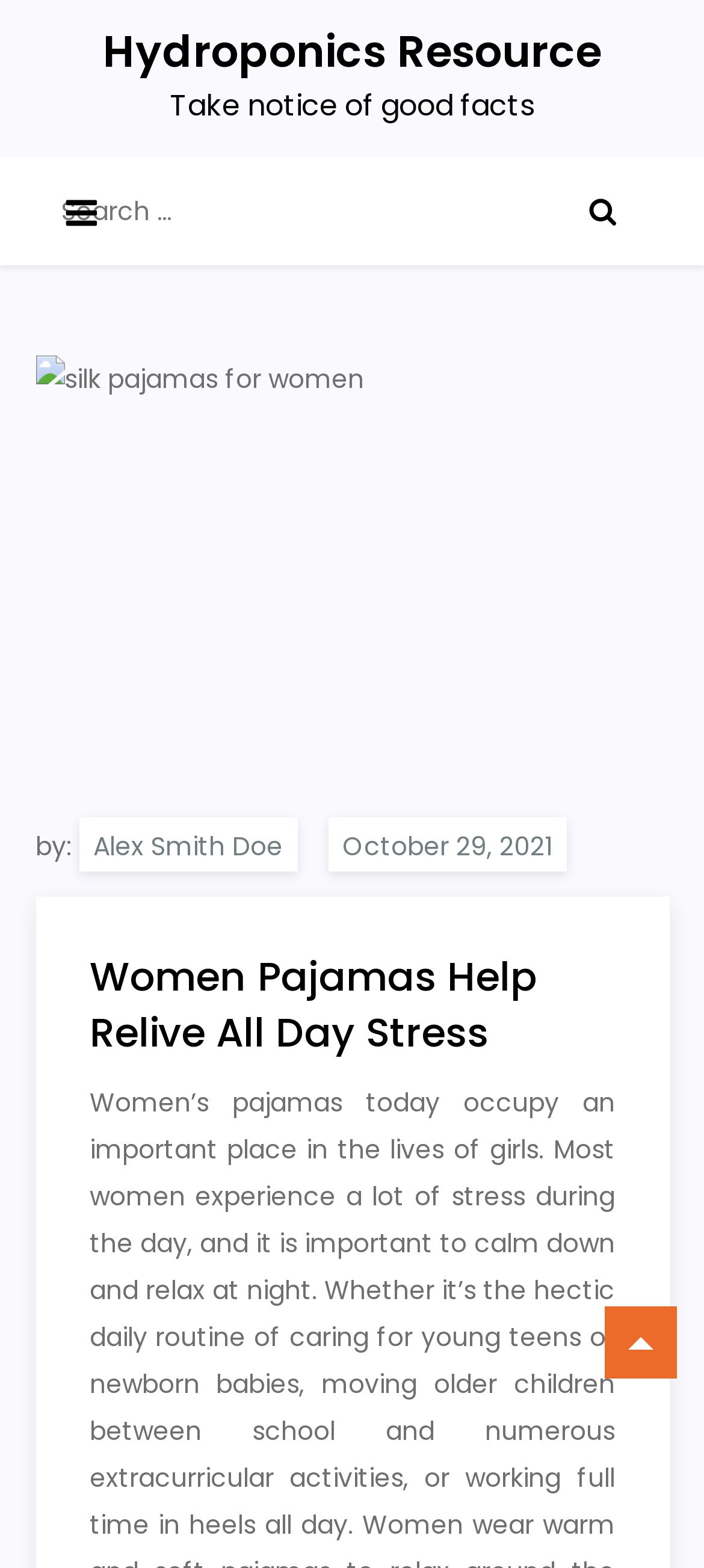Is there an image on the page?
Carefully analyze the image and provide a detailed answer to the question.

I found an image on the page by looking at the element with the description 'silk pajamas for women' which is an image.